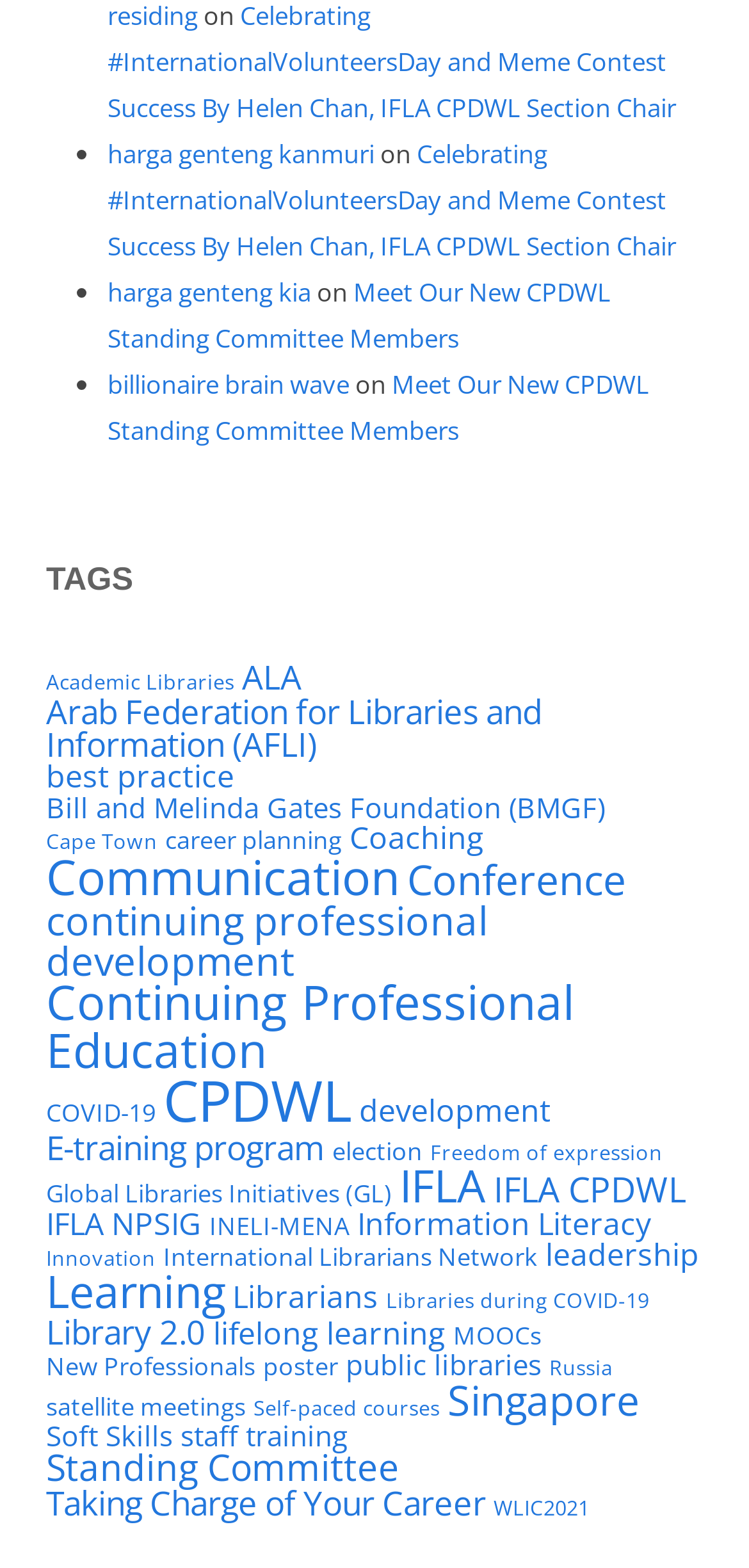Based on the image, please elaborate on the answer to the following question:
What is the theme of the links in the first section of the webpage?

The links in the first section of the webpage, such as 'Celebrating #InternationalVolunteersDay and Meme Contest Success' and 'Meet Our New CPDWL Standing Committee Members', seem to be related to news and announcements, suggesting that the theme of this section is News and Announcements.